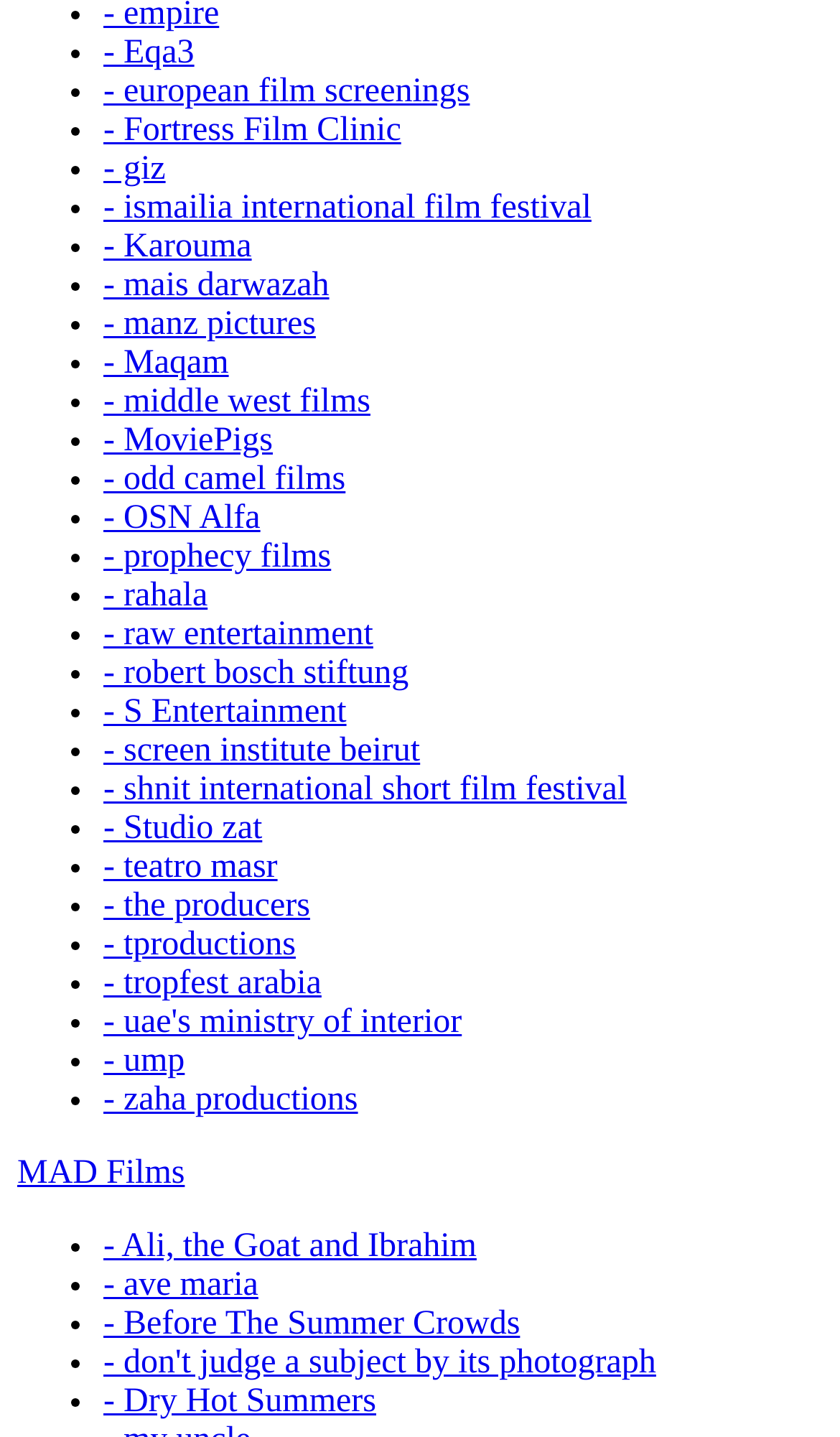Provide the bounding box coordinates of the HTML element described as: "- Before The Summer Crowds". The bounding box coordinates should be four float numbers between 0 and 1, i.e., [left, top, right, bottom].

[0.123, 0.909, 0.619, 0.934]